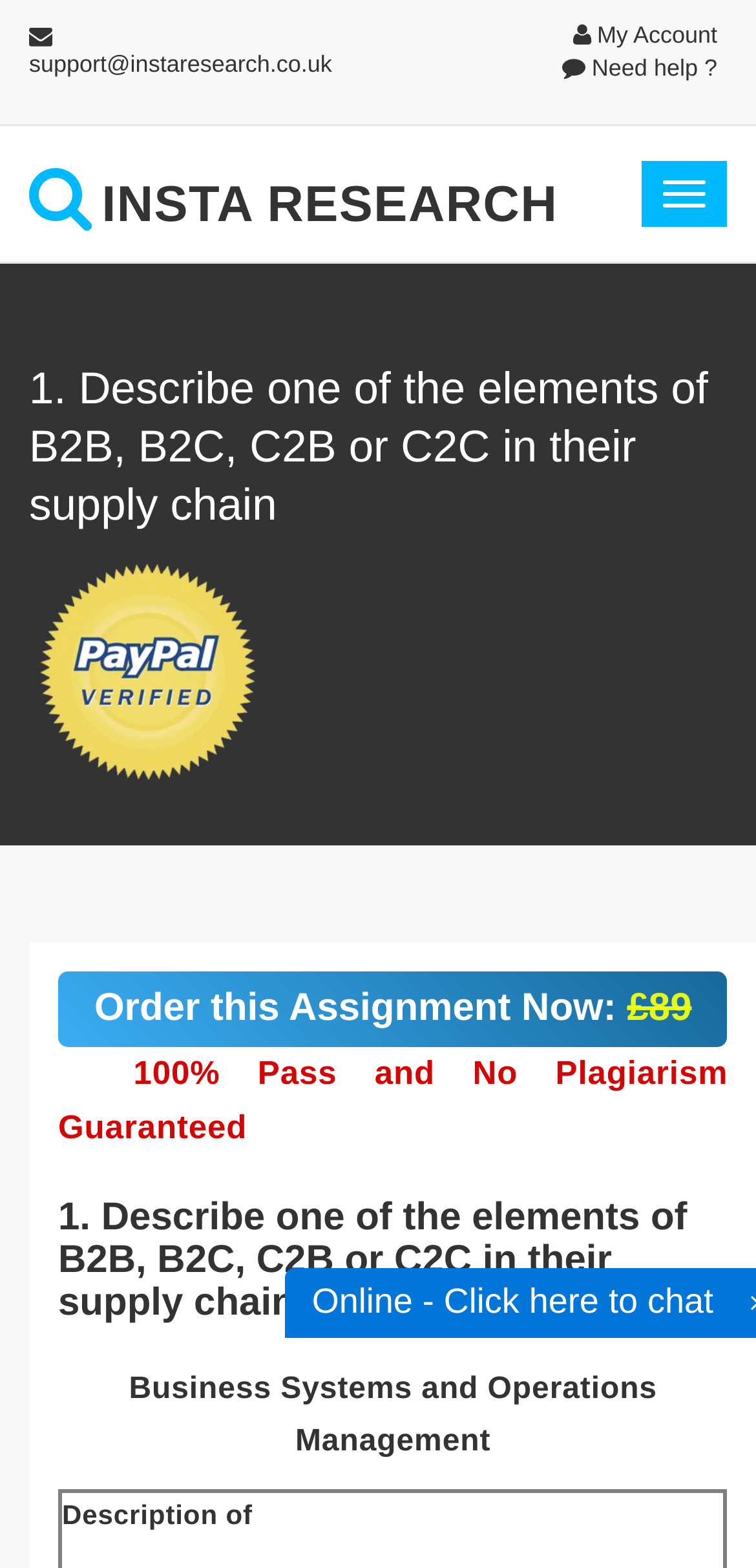Please determine the headline of the webpage and provide its content.

1. Describe one of the elements of B2B, B2C, C2B or C2C in their supply chain